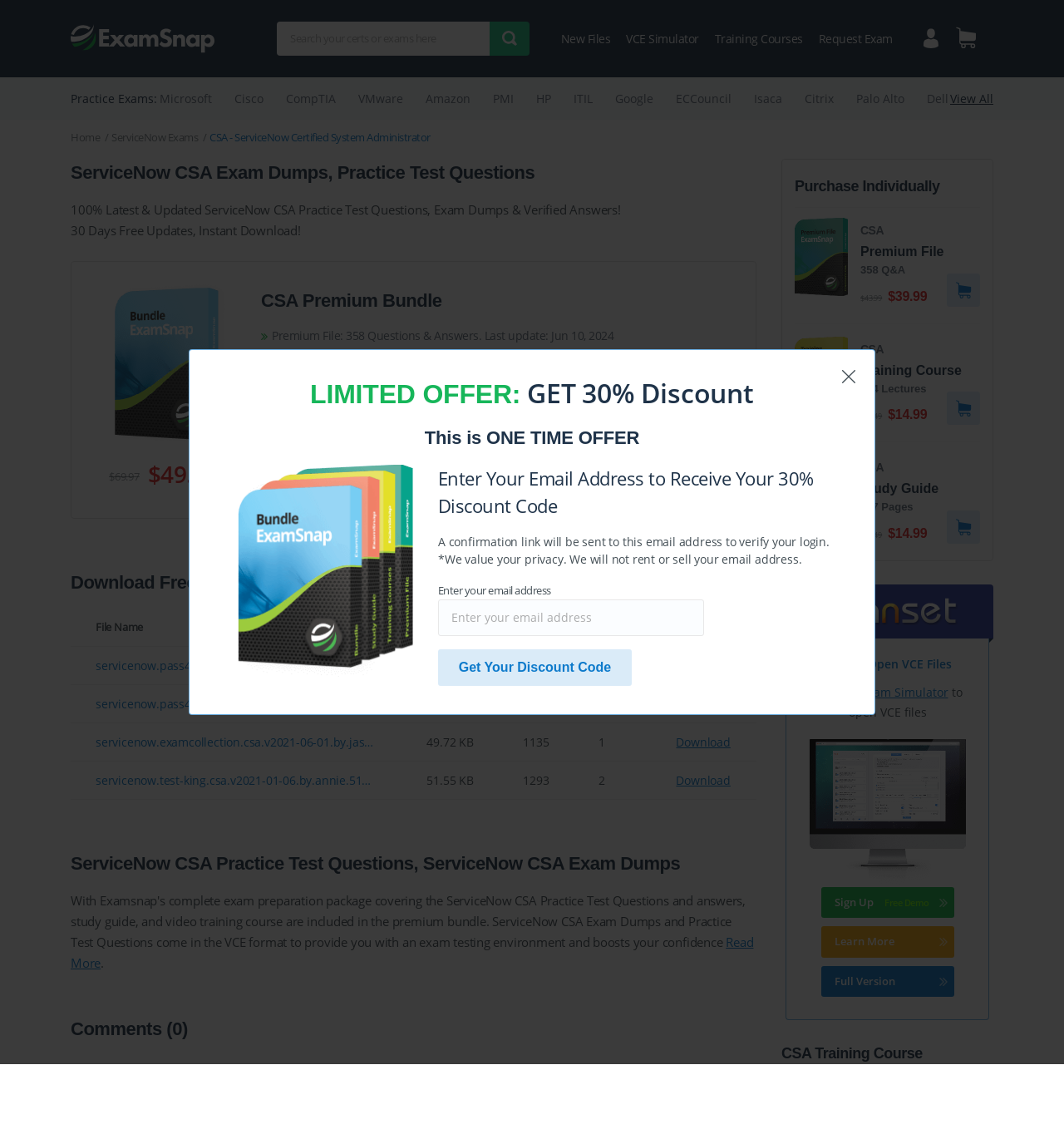Please locate the bounding box coordinates of the element's region that needs to be clicked to follow the instruction: "View ServiceNow CSA exam dumps and practice test questions". The bounding box coordinates should be provided as four float numbers between 0 and 1, i.e., [left, top, right, bottom].

[0.066, 0.14, 0.711, 0.164]